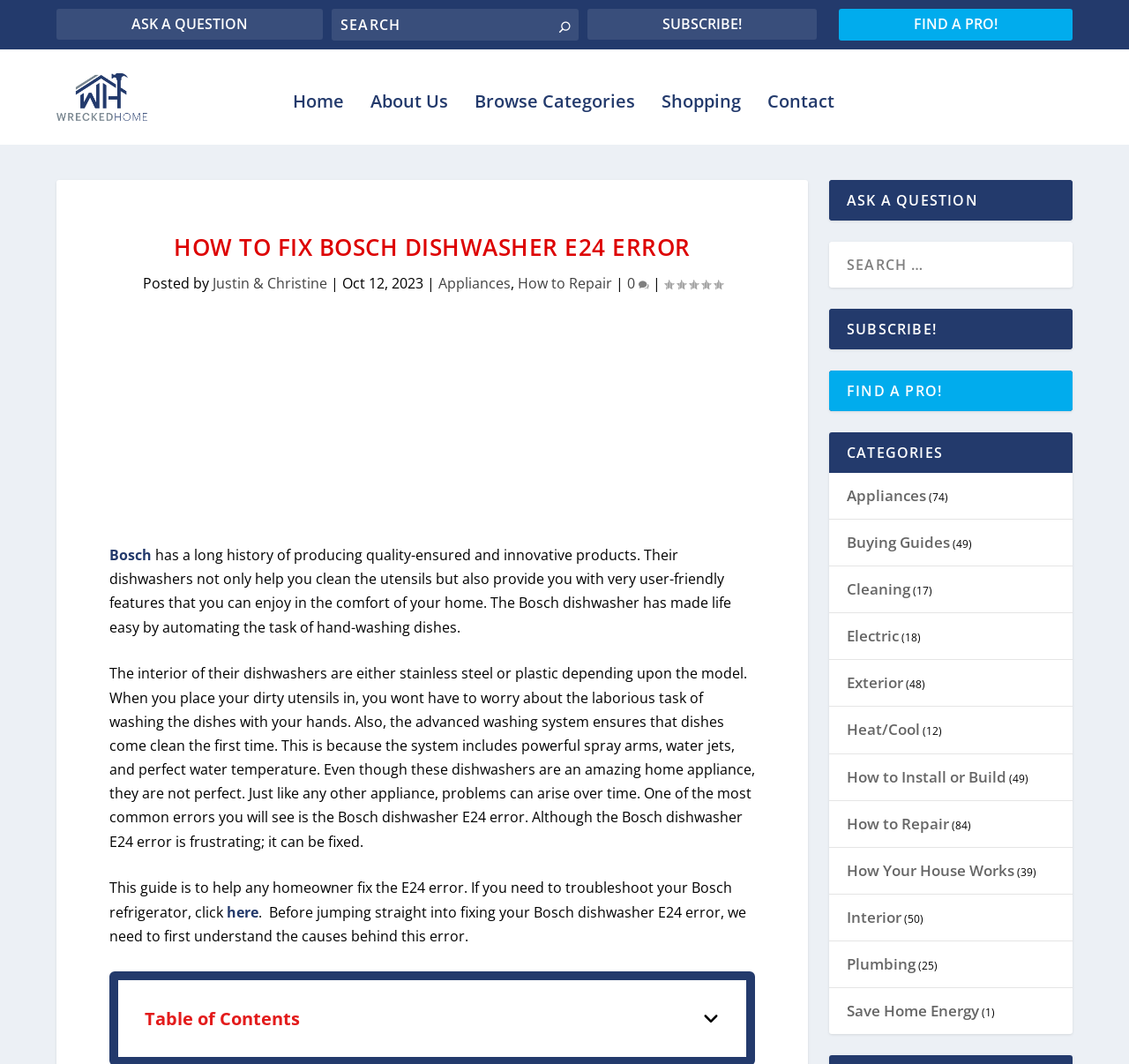Give a complete and precise description of the webpage's appearance.

This webpage is about fixing the Bosch dishwasher E24 error code. At the top, there are several links, including "ASK A QUESTION", "SUBSCRIBE!", and "FIND A PRO!", as well as a search bar. Below these links, there is a navigation menu with links to "Home", "About Us", "Browse Categories", "Shopping", and "Contact".

The main content of the page is divided into sections. The first section has a heading "HOW TO FIX BOSCH DISHWASHER E24 ERROR" and provides information about the Bosch dishwasher, its features, and the E24 error. There is also an image related to the topic.

The next section has a heading "Table of Contents" and appears to be a summary of the article. Below this, there are several paragraphs of text that discuss the causes of the E24 error and how to fix it. There are also links to related topics, such as troubleshooting the Bosch refrigerator.

On the right side of the page, there is a section titled "CATEGORIES" with links to various categories, including "Appliances", "Buying Guides", "Cleaning", and others. Each category has a number in parentheses, indicating the number of articles or posts in that category.

Throughout the page, there are several images, including a logo for "Wrecked Home" at the top and an image related to the Bosch dishwasher E24 error in the main content section.